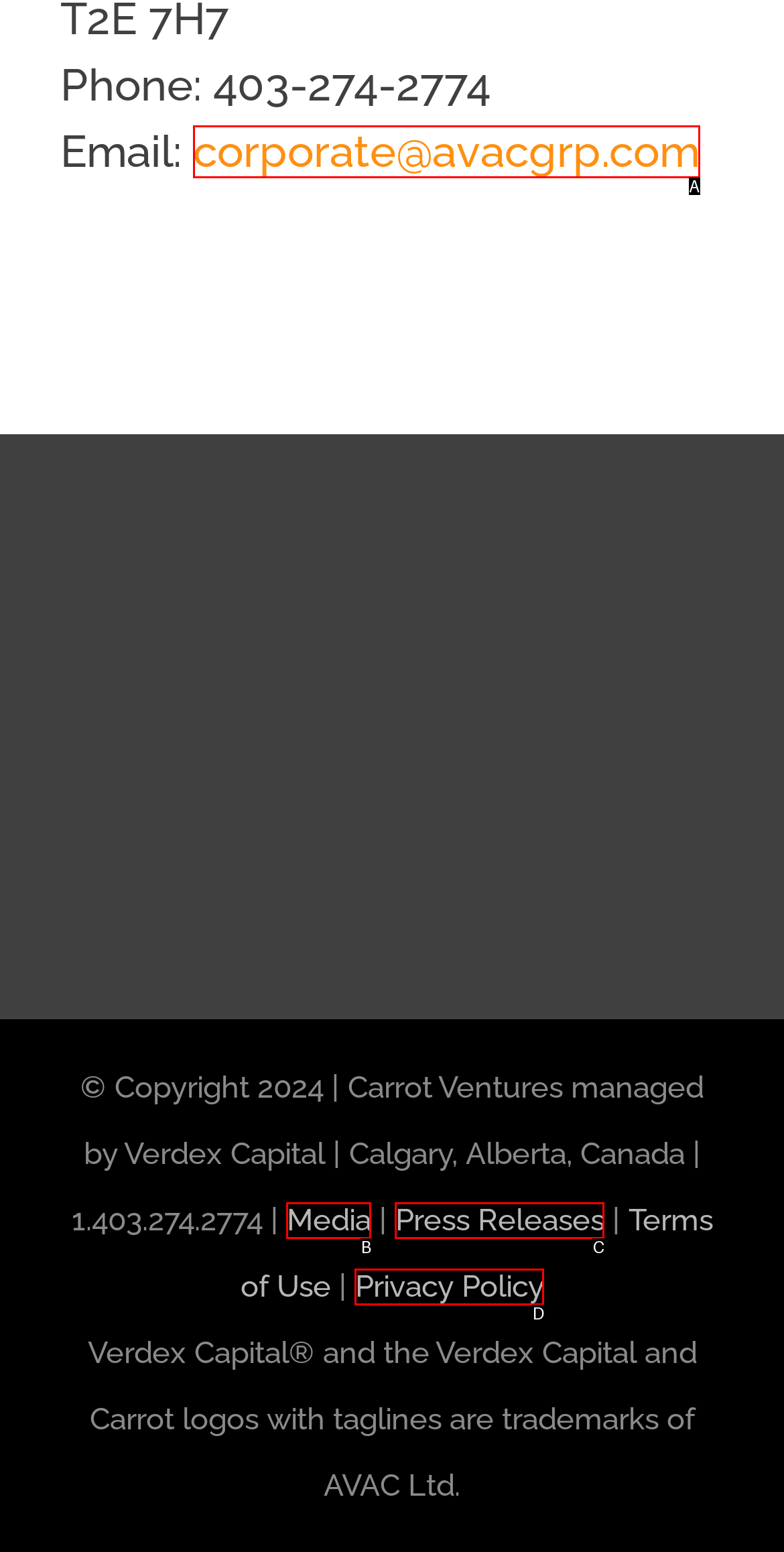Identify the option that corresponds to the description: Media 
Provide the letter of the matching option from the available choices directly.

B